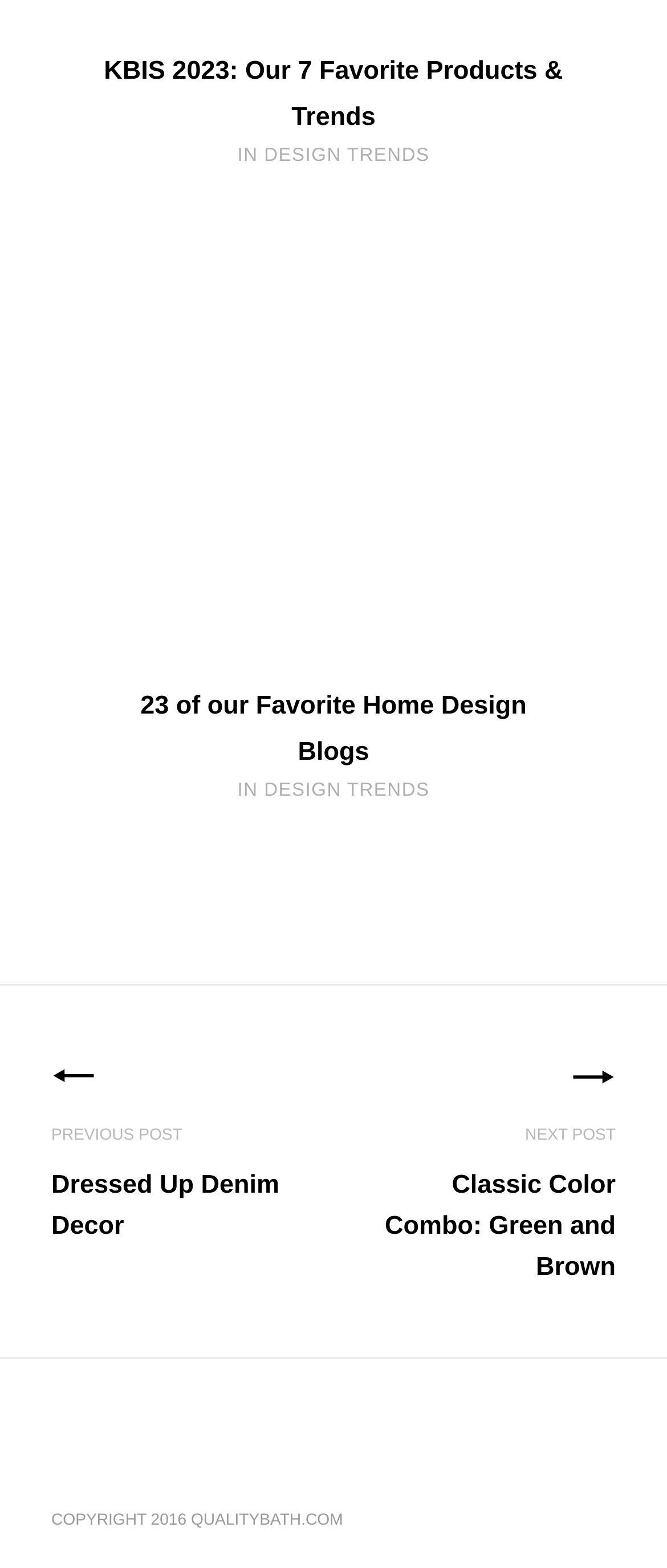Provide the bounding box coordinates of the UI element this sentence describes: "Dressed Up Denim Decor".

[0.077, 0.628, 0.423, 0.839]